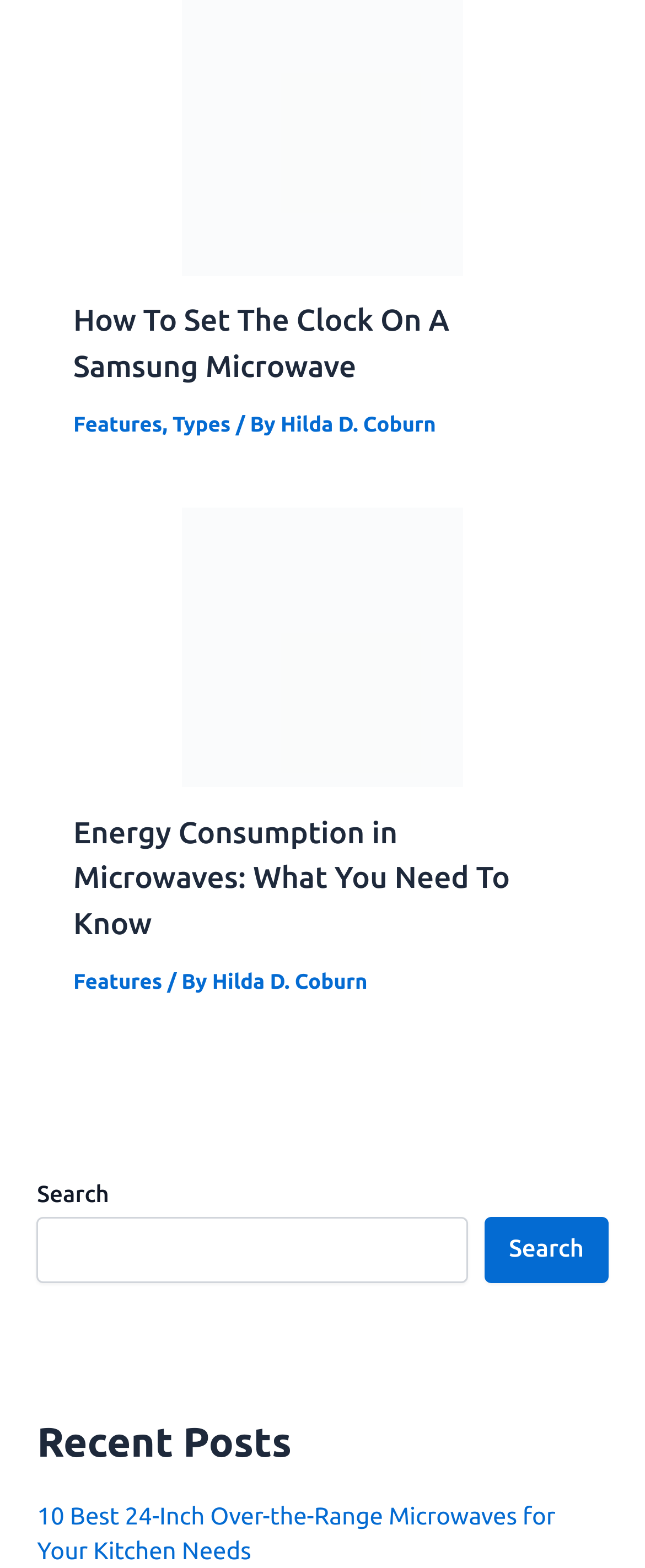Respond to the question below with a single word or phrase:
What type of content is listed under 'Recent Posts'?

Article links